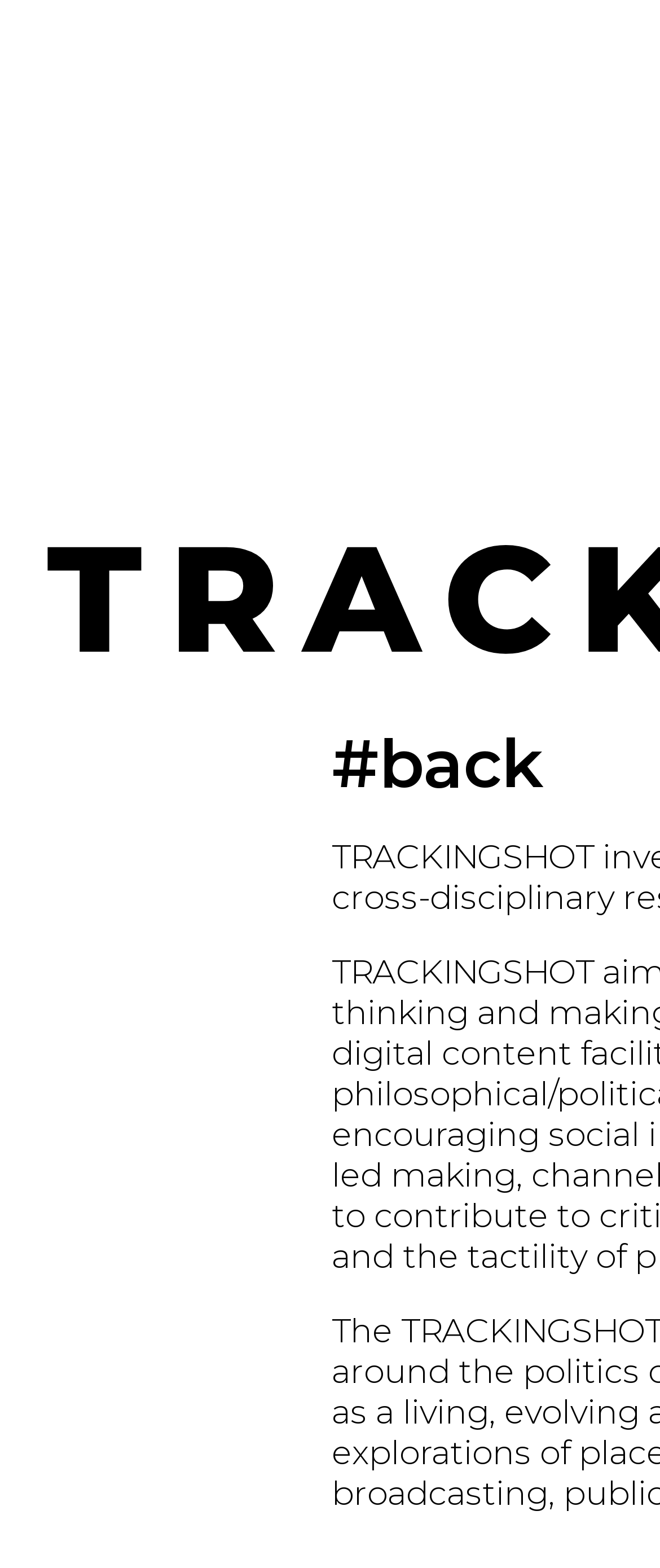Given the description of a UI element: "#back", identify the bounding box coordinates of the matching element in the webpage screenshot.

[0.503, 0.461, 0.951, 0.513]